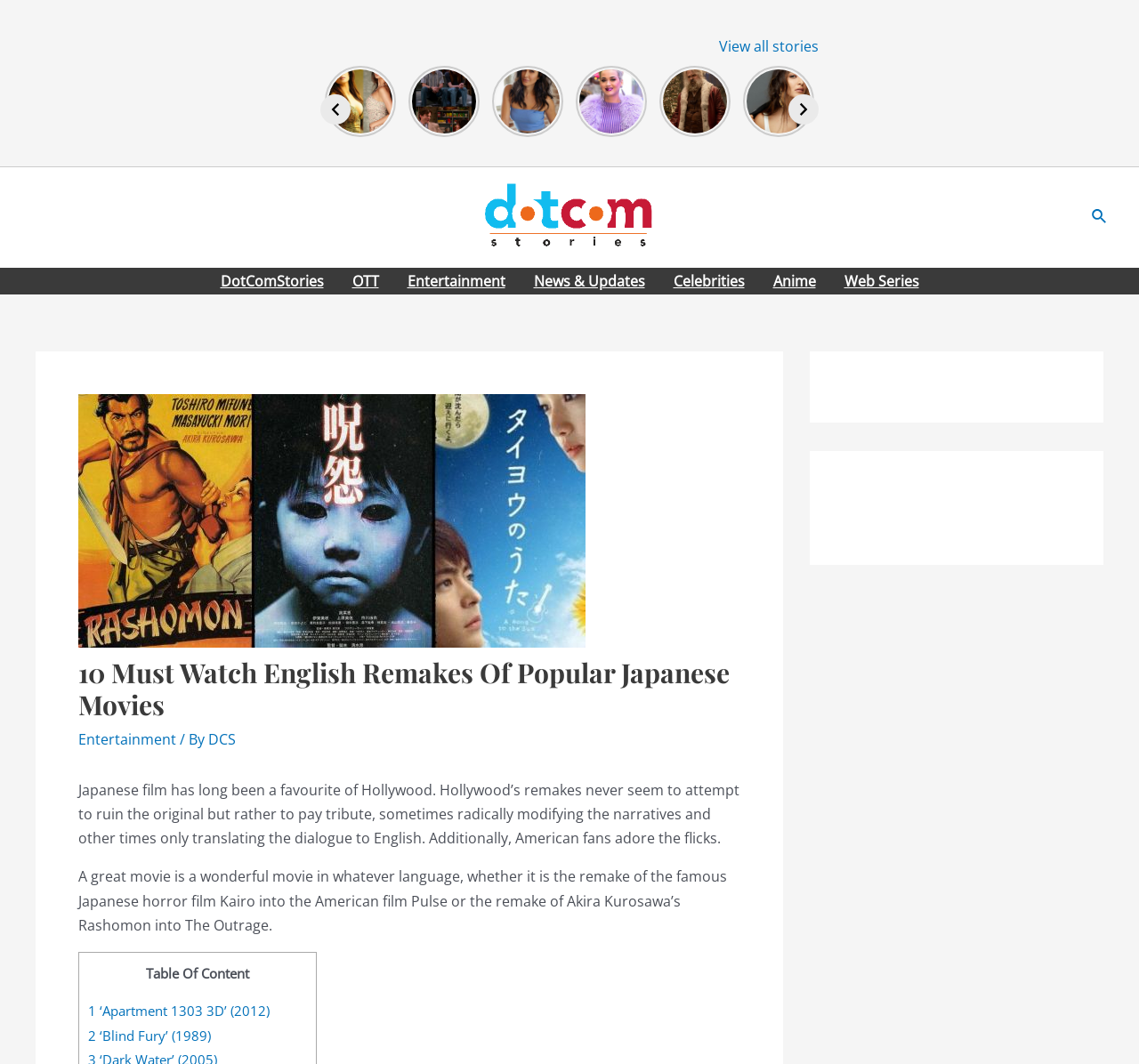Find and specify the bounding box coordinates that correspond to the clickable region for the instruction: "View all stories".

[0.631, 0.034, 0.719, 0.053]